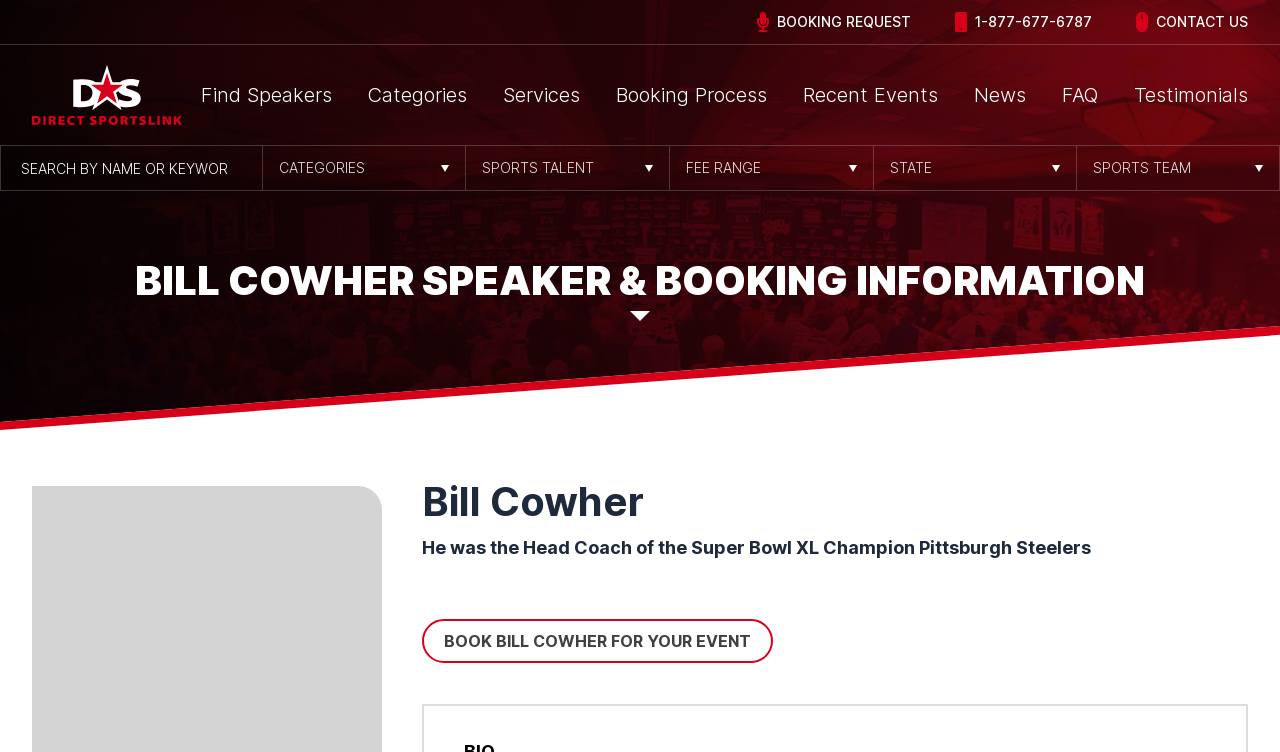What is the purpose of the 'BOOK BILL COWHER FOR YOUR EVENT' button?
Based on the image, please offer an in-depth response to the question.

I inferred the answer by looking at the link element with the text 'BOOK BILL COWHER FOR YOUR EVENT' and understanding the context of the webpage, which is about booking speakers for events.